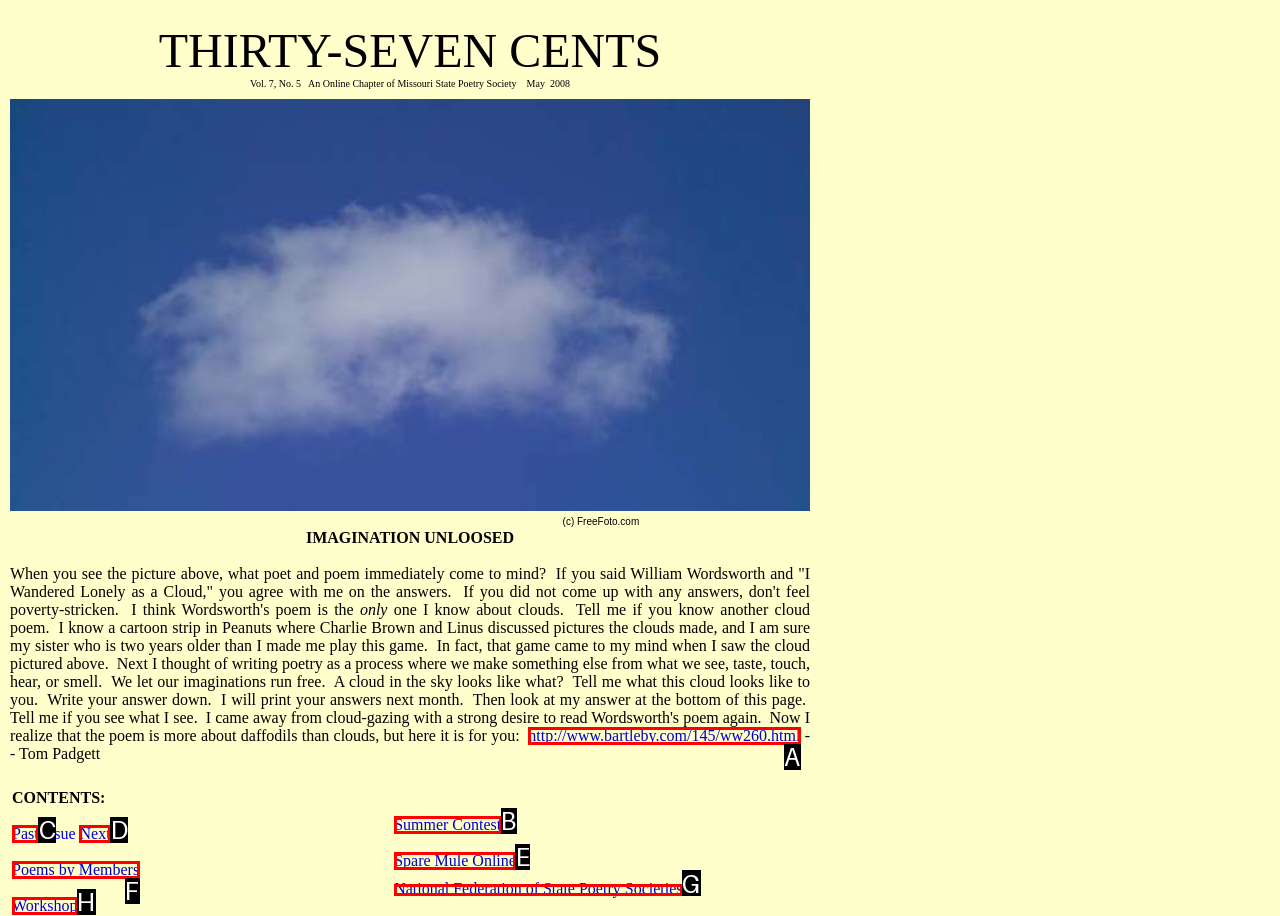Identify which lettered option completes the task: Visit the National Federation of State Poetry Societies website. Provide the letter of the correct choice.

G